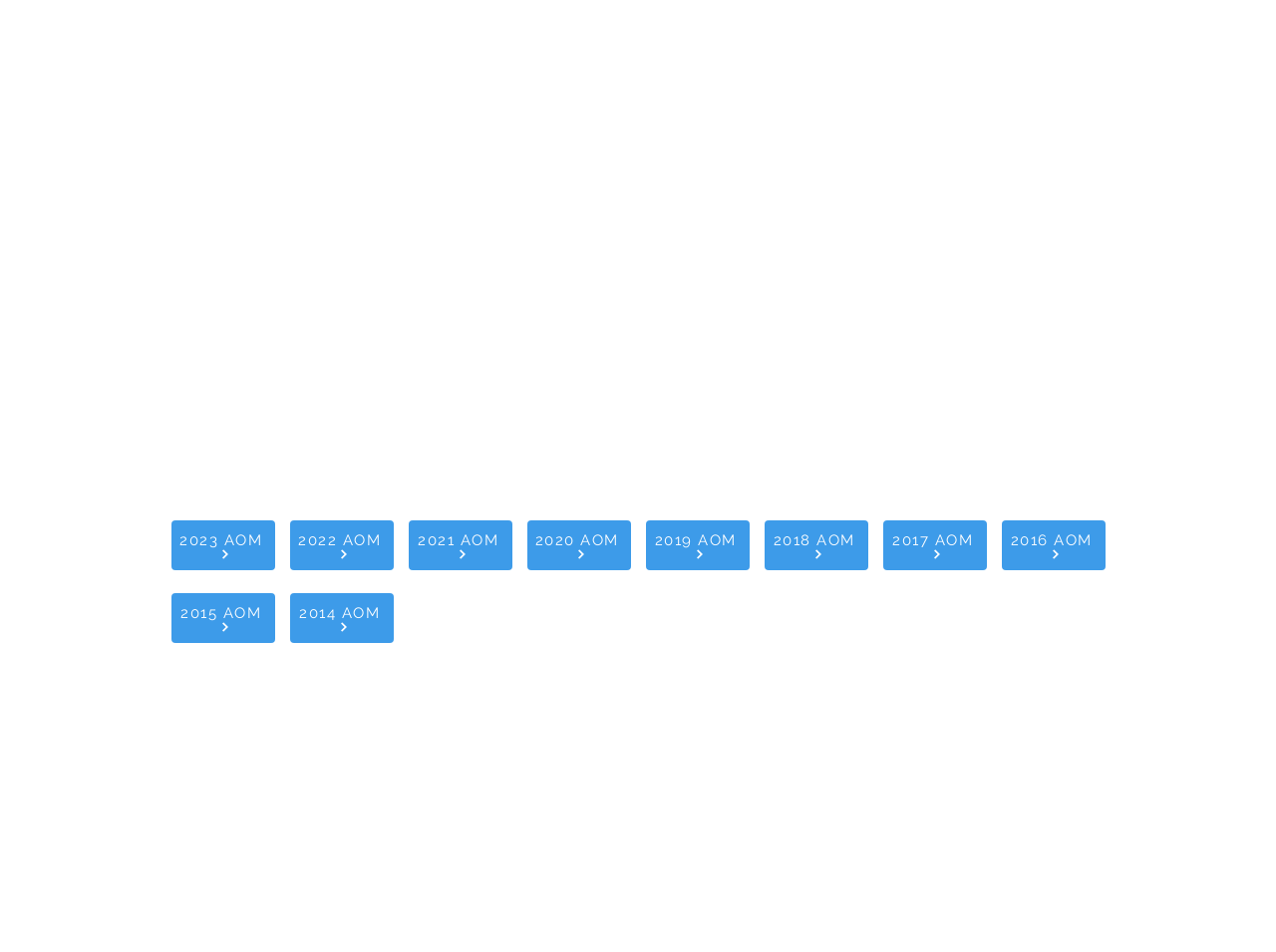Determine the bounding box coordinates for the area that should be clicked to carry out the following instruction: "choose 2018 AOM".

[0.599, 0.547, 0.68, 0.599]